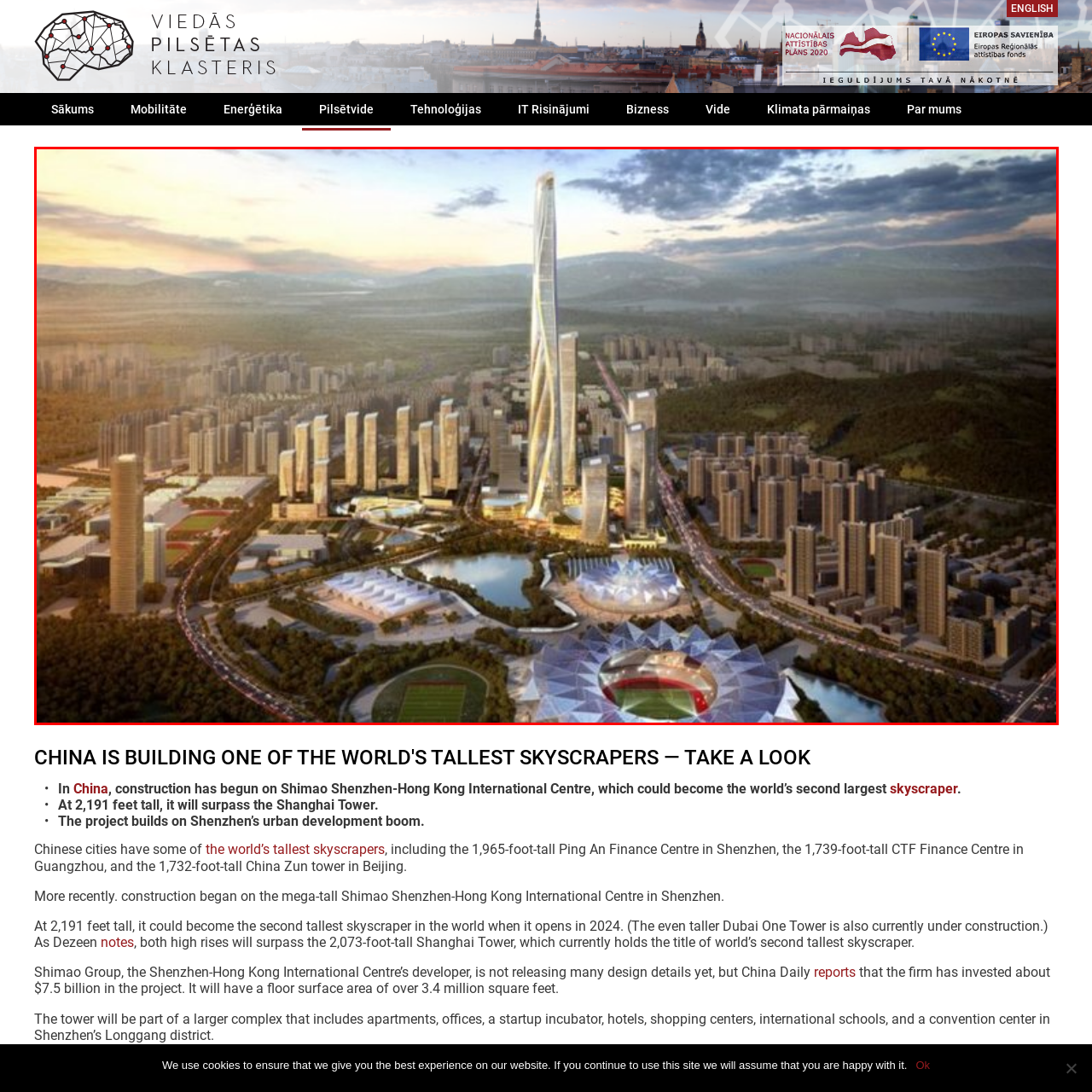Carefully describe the image located within the red boundary.

The image showcases a stunning artist's impression of the Shimao Shenzhen-Hong Kong International Centre, set to be one of the tallest skyscrapers in the world at an impressive height of 2,191 feet. Surrounded by a rapidly developing urban landscape, this ambitious project will include a diverse range of facilities such as residential apartments, office spaces, a startup incubator, hotels, shopping centers, international schools, and a convention center, all situated in Shenzhen's Longgang district. The design reflects a modern architectural vision, emphasizing sleek lines and innovative forms against a backdrop of lush green hills and the bustling cityscape. A nearby stadium and sports facilities enhance the area’s appeal, illustrating Shenzhen's dynamic approach to urban development. The majestic tower, with its distinctive twisting structure, symbolizes a bold leap into the future, highlighting China's ongoing quest for growth and modernization in its urban environments.